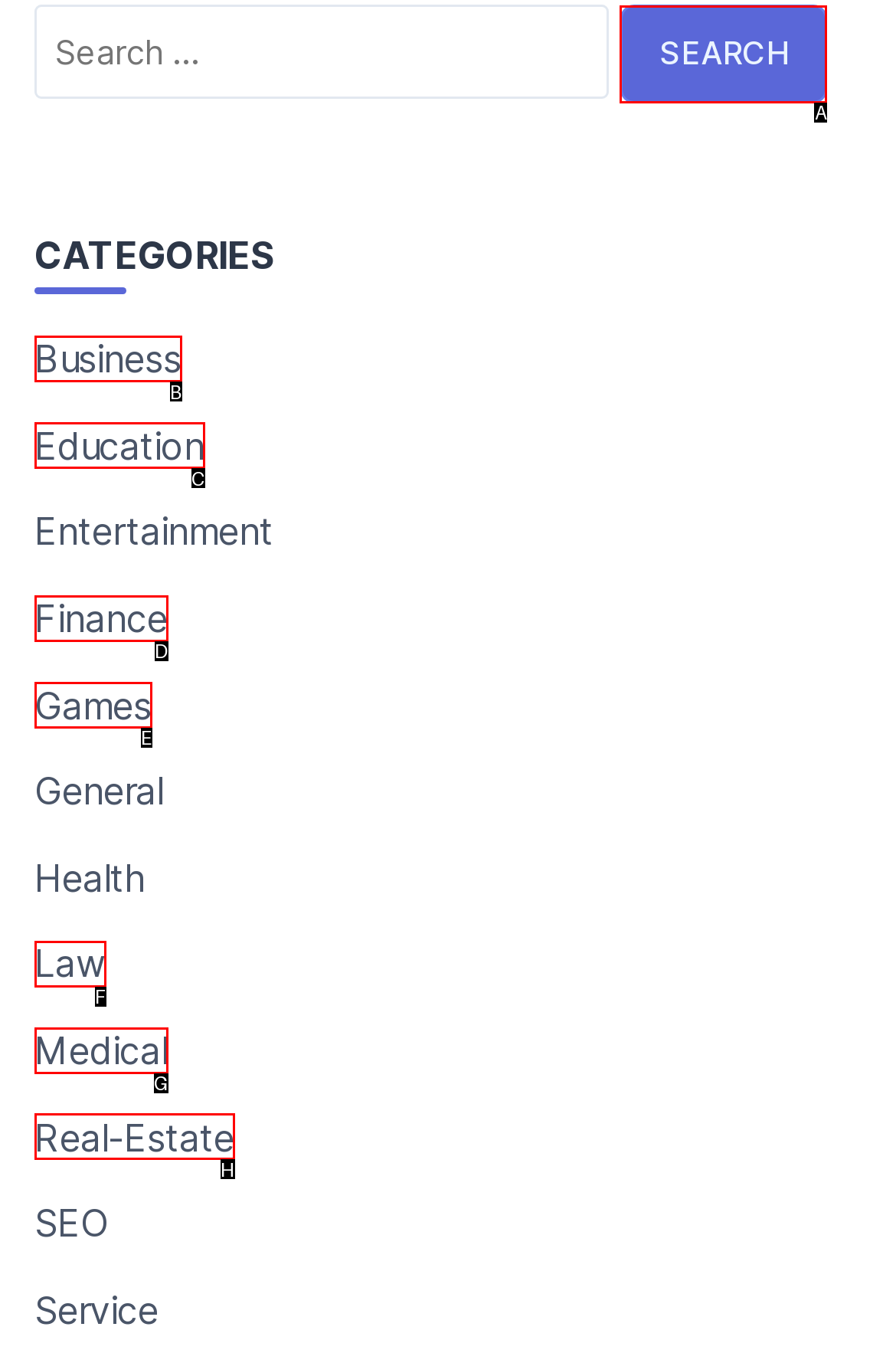From the options shown in the screenshot, tell me which lettered element I need to click to complete the task: Click on the Search button.

A